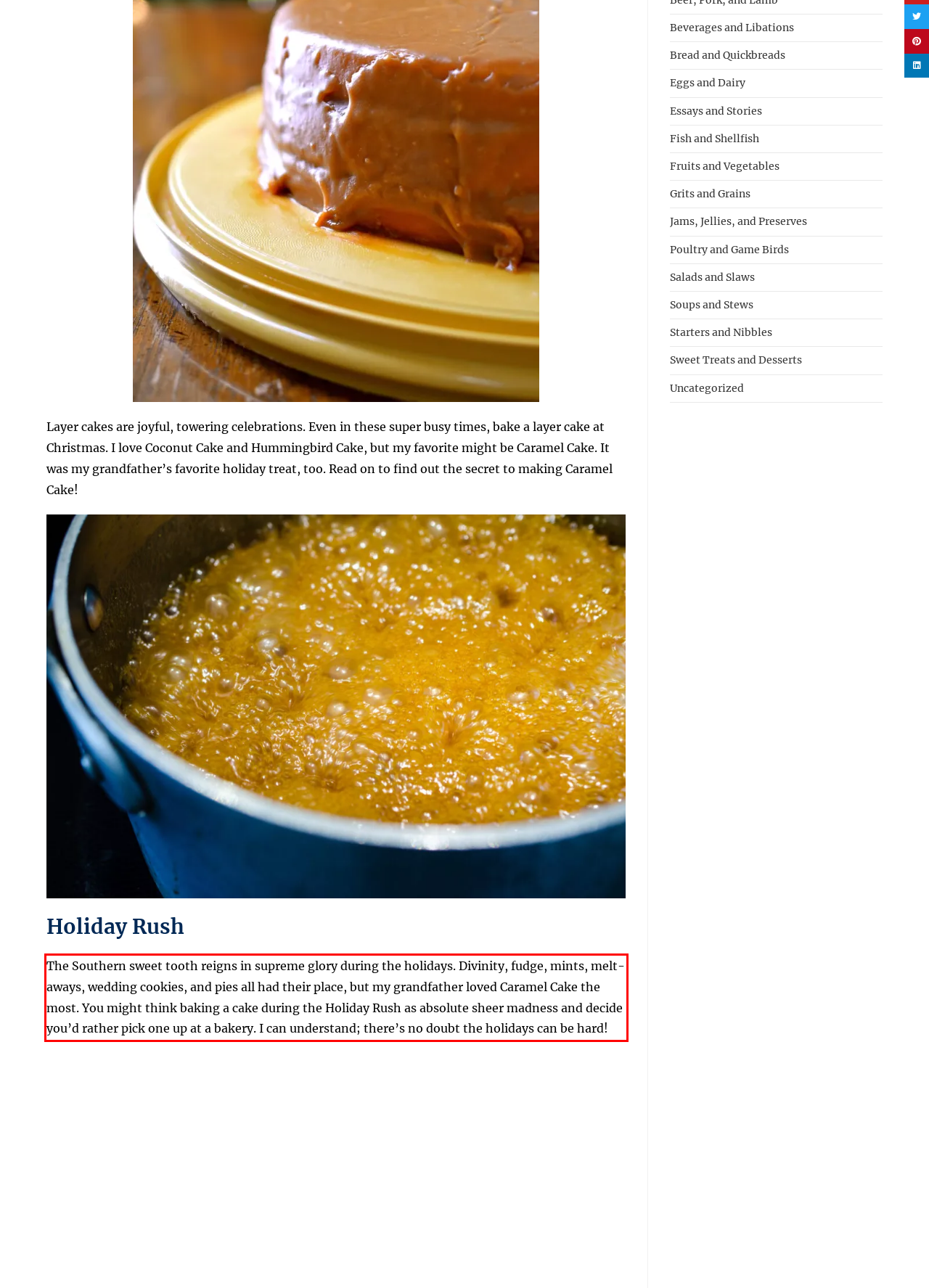Using the provided screenshot of a webpage, recognize and generate the text found within the red rectangle bounding box.

The Southern sweet tooth reigns in supreme glory during the holidays. Divinity, fudge, mints, melt-aways, wedding cookies, and pies all had their place, but my grandfather loved Caramel Cake the most. You might think baking a cake during the Holiday Rush as absolute sheer madness and decide you’d rather pick one up at a bakery. I can understand; there’s no doubt the holidays can be hard!